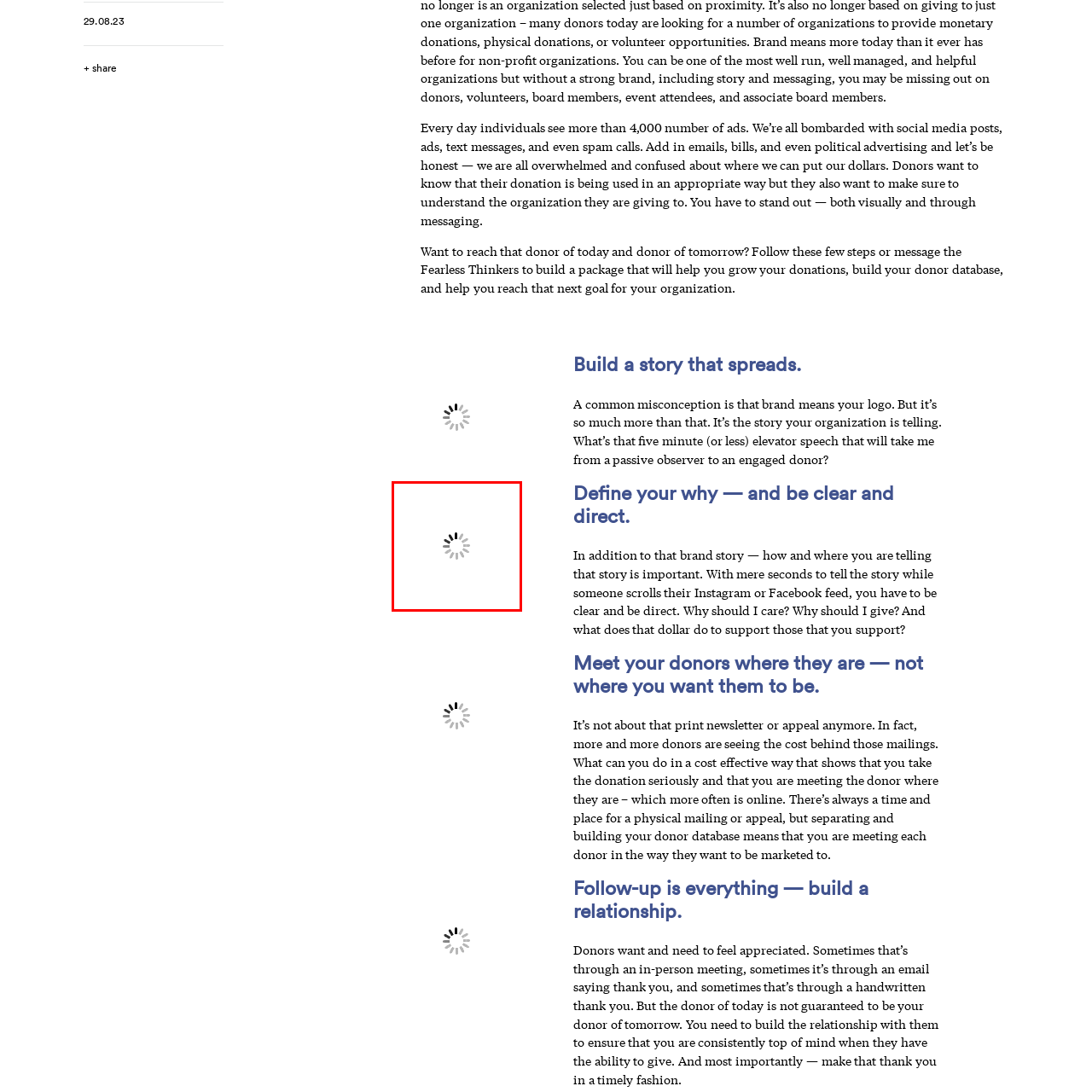Examine the portion within the green circle, What is the challenge faced by individuals according to the surrounding text? 
Reply succinctly with a single word or phrase.

Overwhelming amount of information